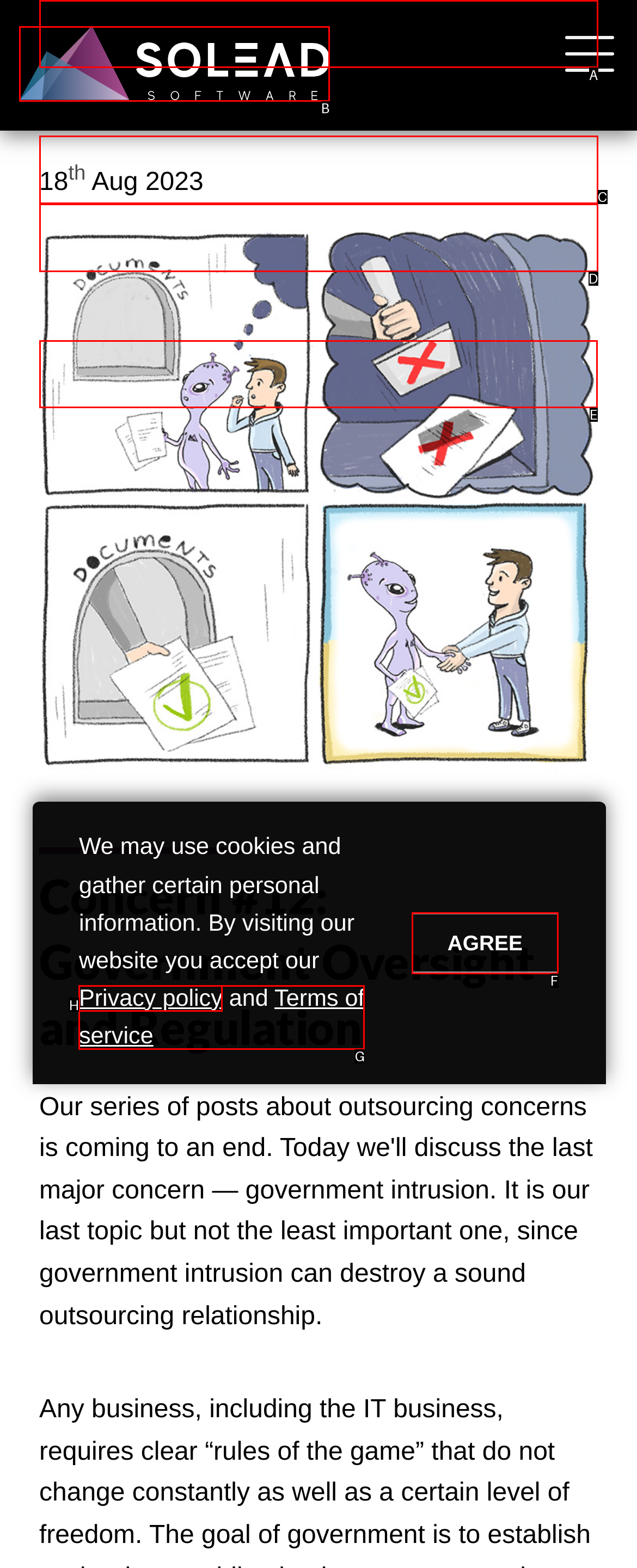Tell me which UI element to click to fulfill the given task: Schedule online. Respond with the letter of the correct option directly.

None